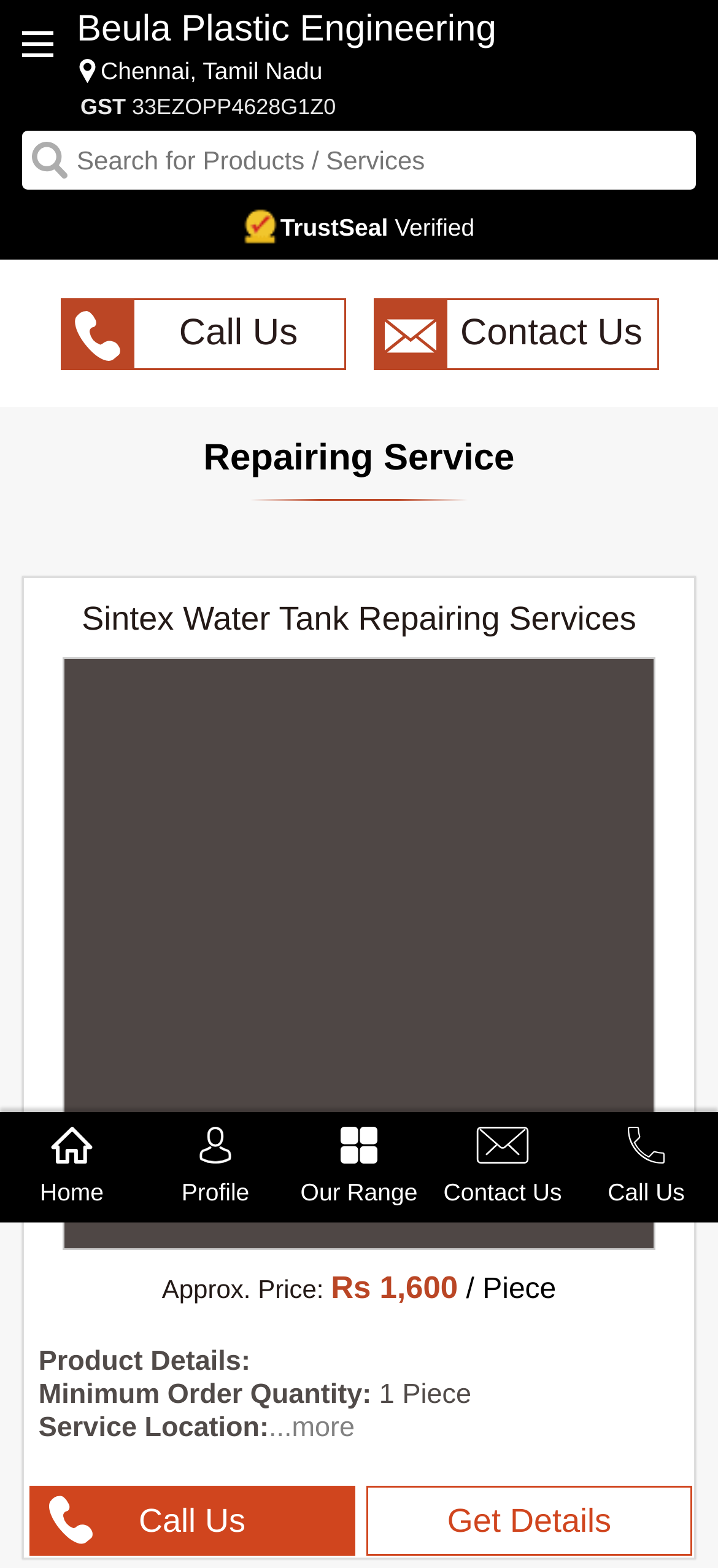What is the GST number of Beula Plastic Engineering?
Refer to the image and provide a one-word or short phrase answer.

33EZOPP4628G1Z0